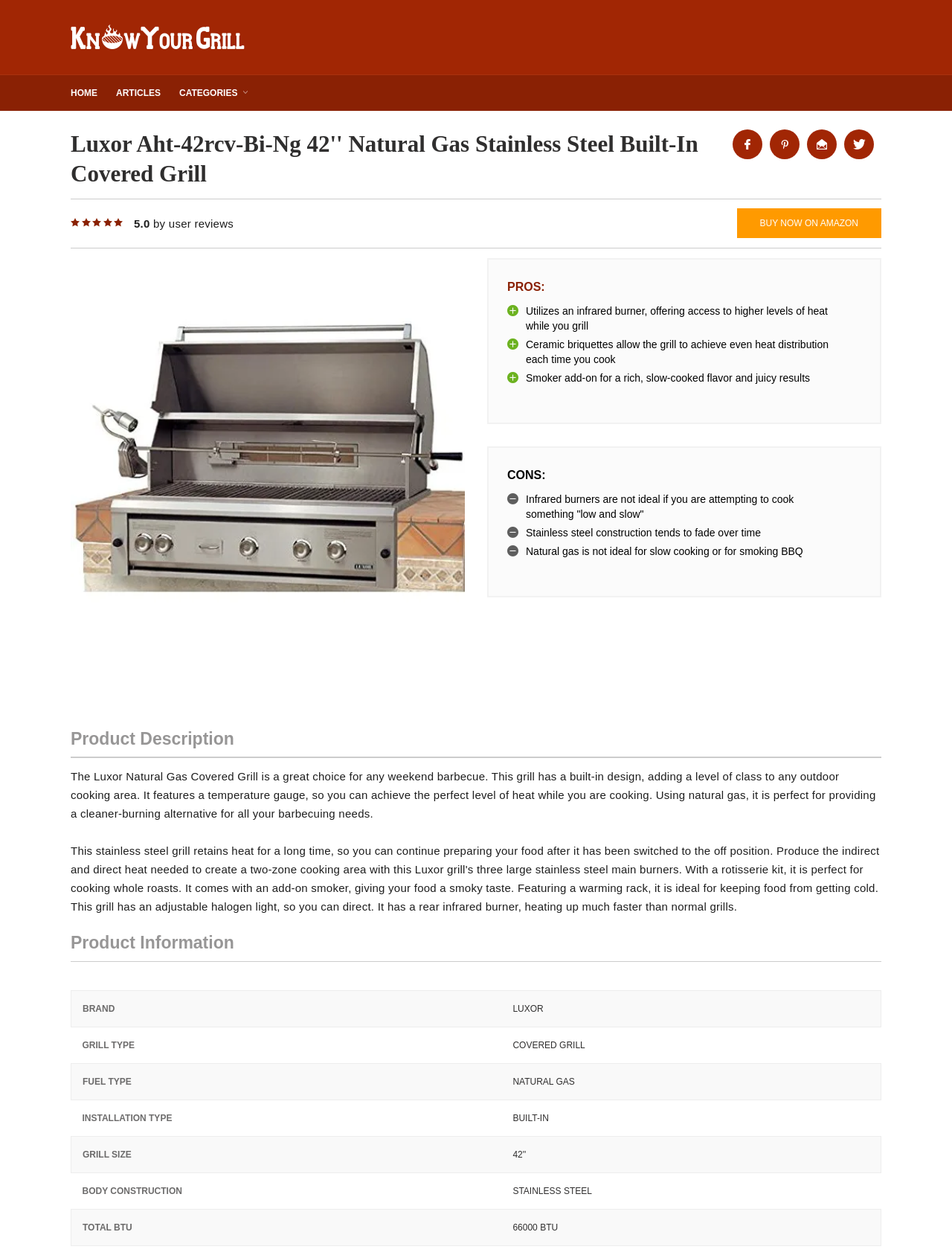What is the brand of this grill?
Use the image to give a comprehensive and detailed response to the question.

I found the answer by looking at the product information section, where it lists the brand as LUXOR.